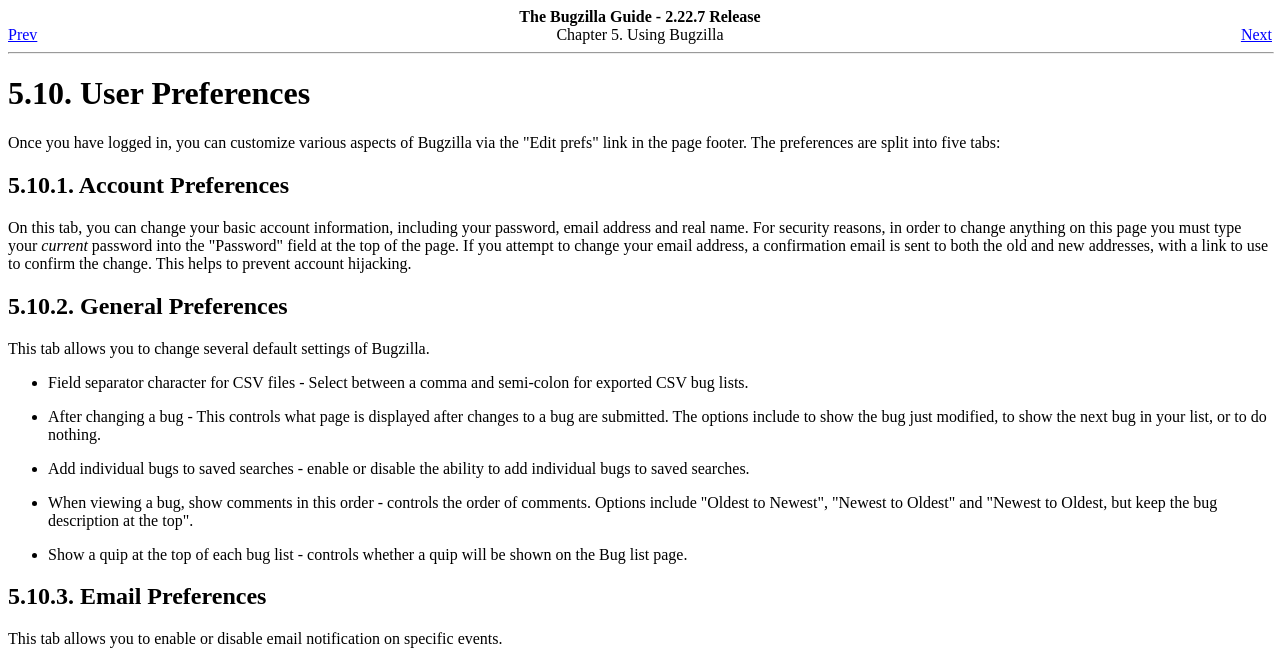What can be enabled or disabled on the Email Preferences tab? Using the information from the screenshot, answer with a single word or phrase.

Email notification on specific events